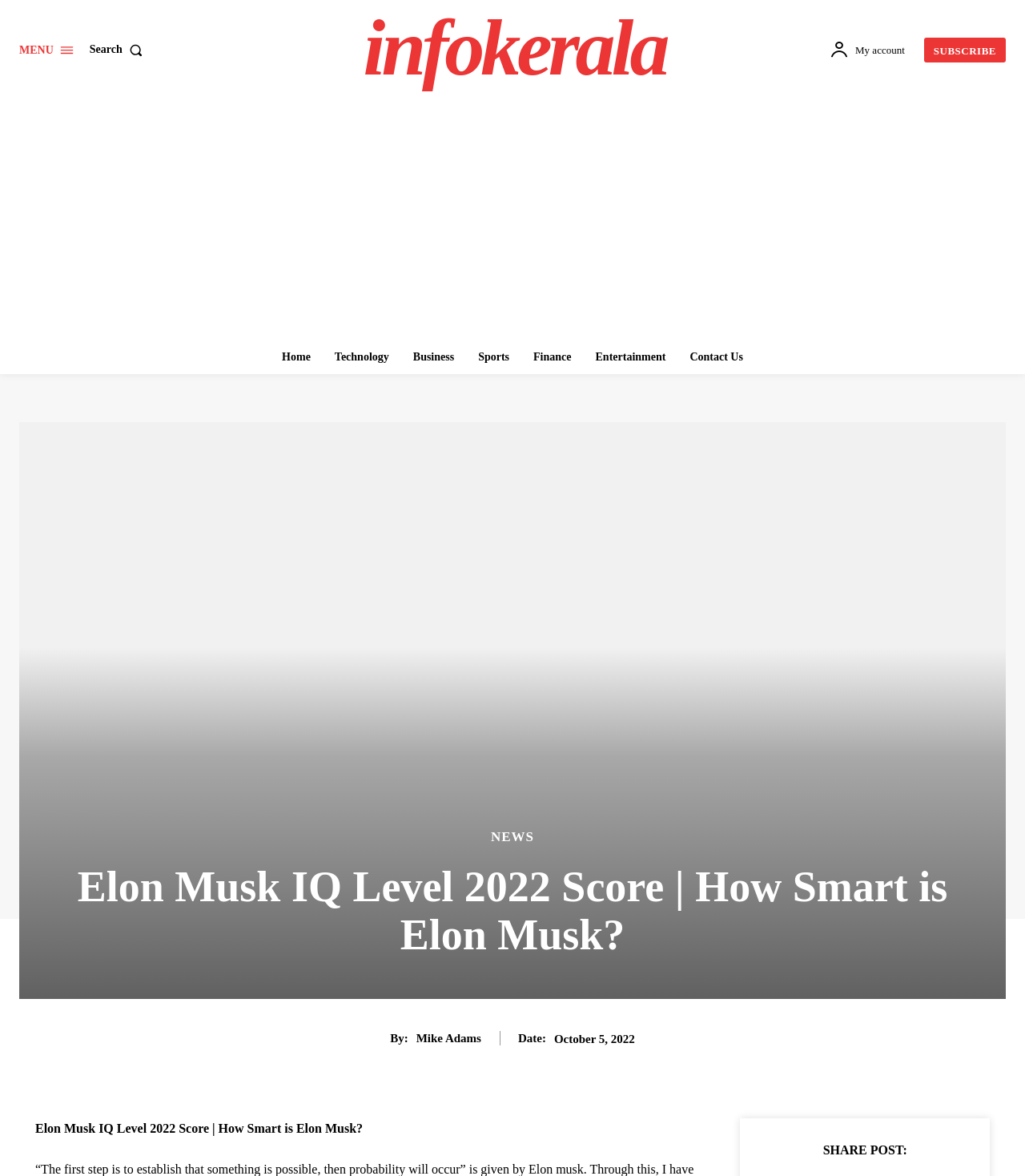Identify the bounding box coordinates of the clickable region required to complete the instruction: "Read the article by Mike Adams". The coordinates should be given as four float numbers within the range of 0 and 1, i.e., [left, top, right, bottom].

[0.406, 0.877, 0.469, 0.889]